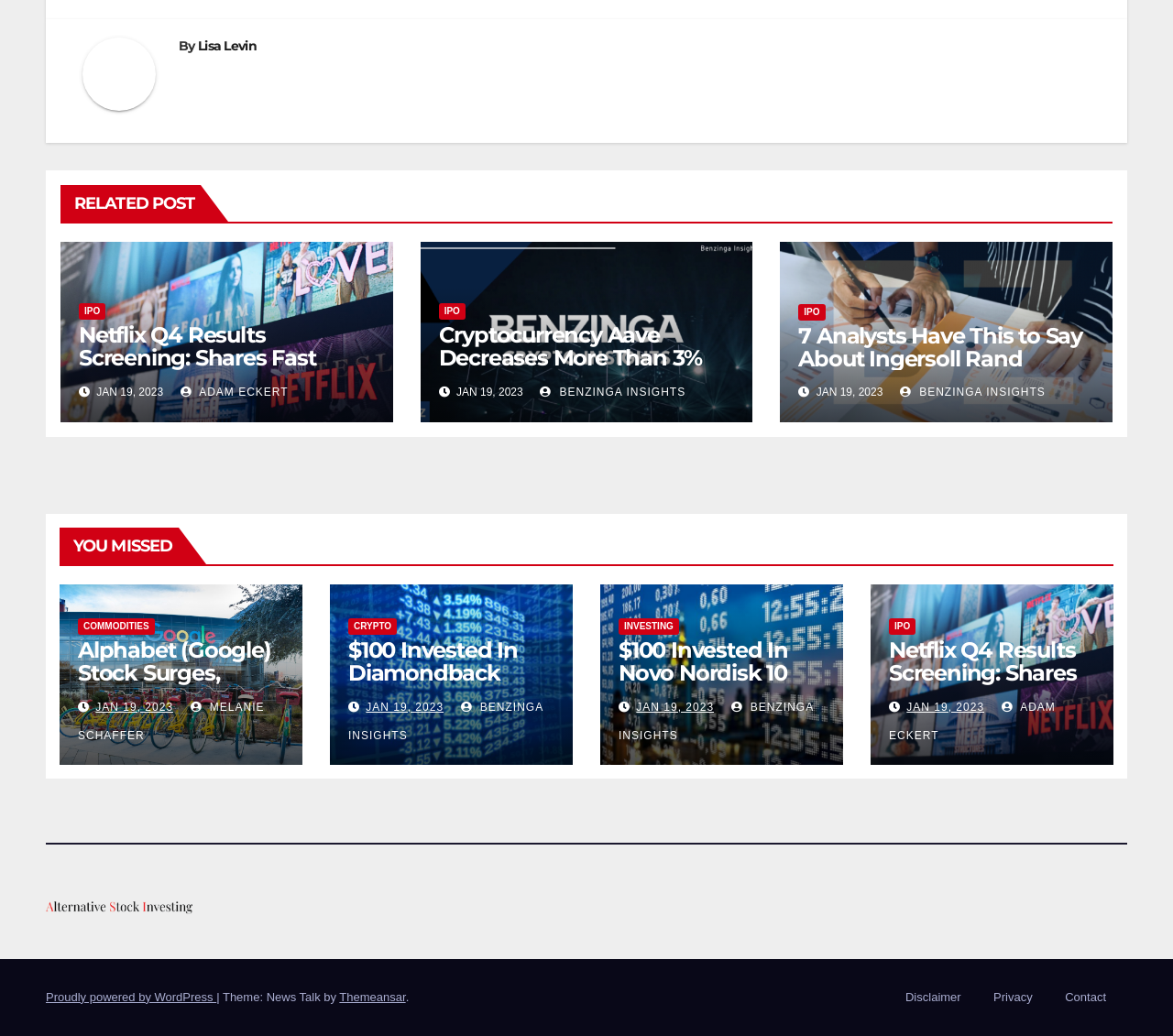Respond to the question below with a single word or phrase:
What is the purpose of the website?

News and Investing